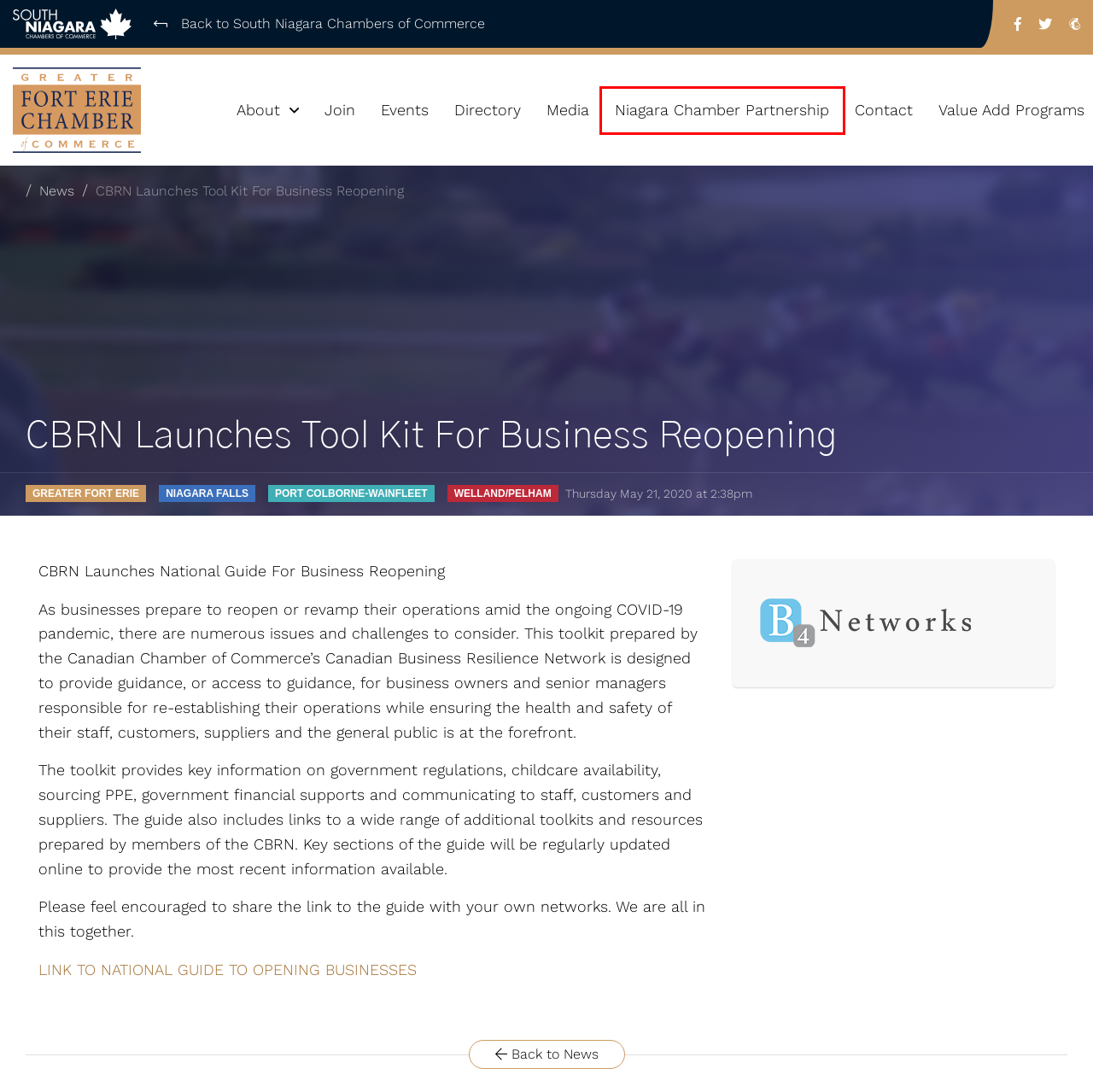You have a screenshot of a webpage with a red bounding box highlighting a UI element. Your task is to select the best webpage description that corresponds to the new webpage after clicking the element. Here are the descriptions:
A. About – South Niagara Chambers of Commerce
B. Join – South Niagara Chambers of Commerce
C. News – South Niagara Chambers of Commerce
D. Contact – South Niagara Chambers of Commerce
E. Directory – South Niagara Chambers of Commerce
F. Media – South Niagara Chambers of Commerce
G. Niagara Chamber Partnership – South Niagara Chambers of Commerce
H. South Niagara Chambers of Commerce – Four chambers working together.

G